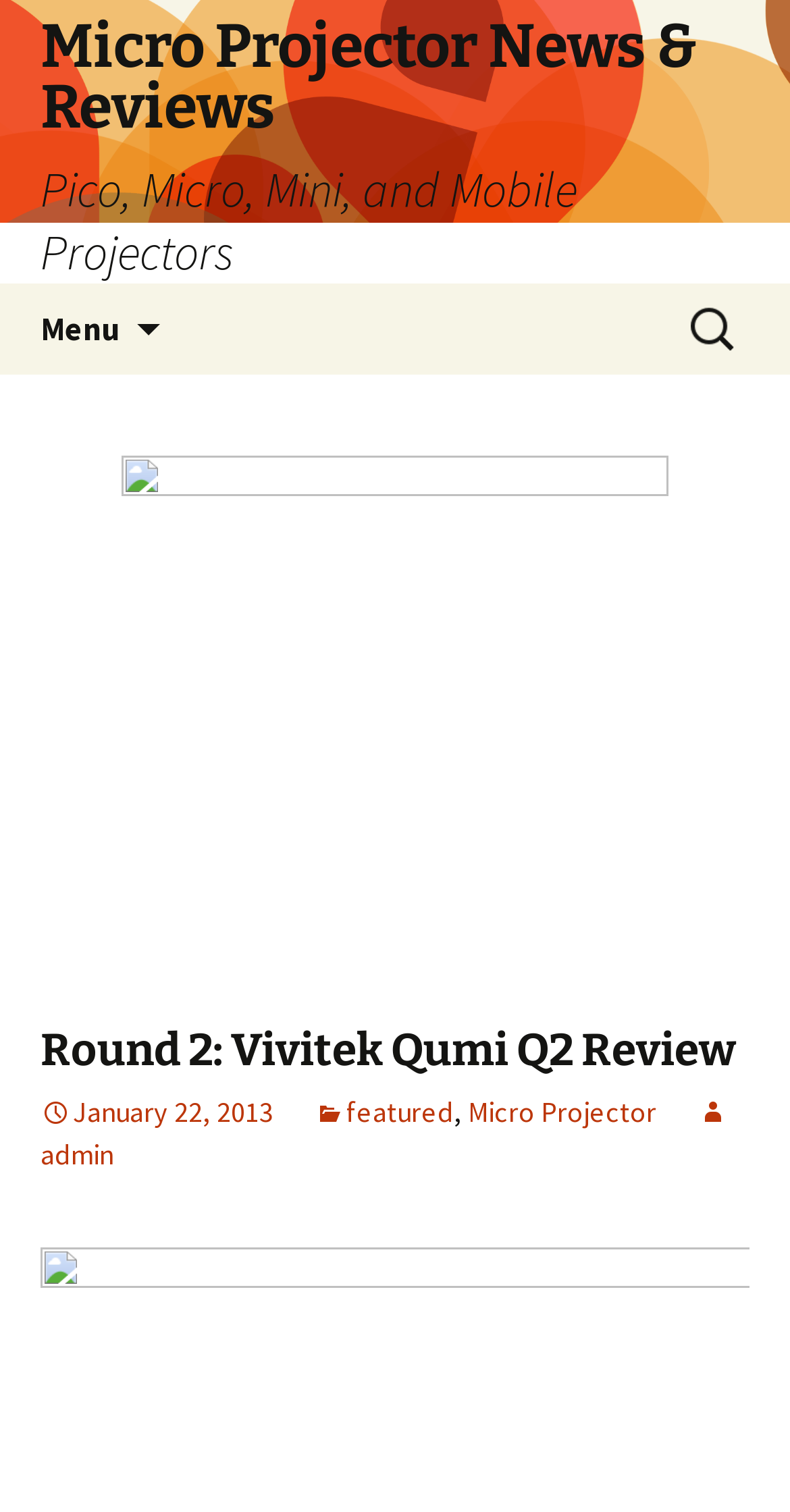Find the bounding box coordinates corresponding to the UI element with the description: "admin". The coordinates should be formatted as [left, top, right, bottom], with values as floats between 0 and 1.

[0.051, 0.723, 0.923, 0.775]